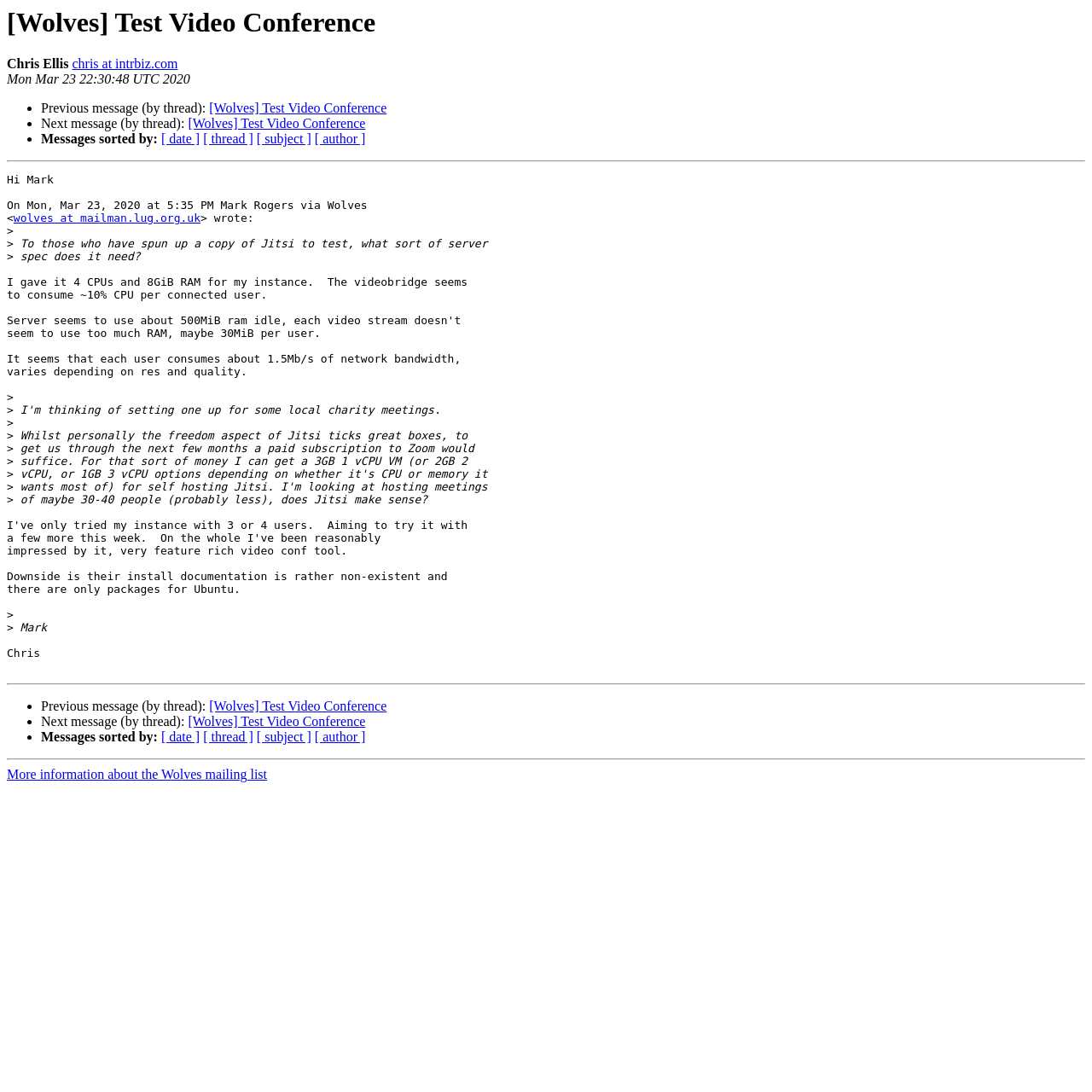What is the author of the message?
Please provide a comprehensive answer based on the details in the screenshot.

The author of the message can be found at the end of the message, where it says 'Chris

'. This suggests that the author of the message is Chris.